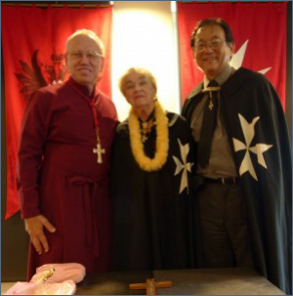Describe thoroughly the contents of the image.

The image captures a significant moment during a ceremonial event, featuring three individuals proudly wearing distinctive attire associated with the Orthodox Order of Saint John. On the left, a man in a burgundy clerical robe and cross reflects his ecclesiastical role, while the central figure, a woman adorned with a lei, exudes warmth and grace. To the right, a man dressed in a black cape with a white Maltese cross represents the Order's chivalric heritage. Behind them, vibrant banners contribute to the ceremony's solemn ambiance, marking a celebration of their shared commitment to the Order and its values.